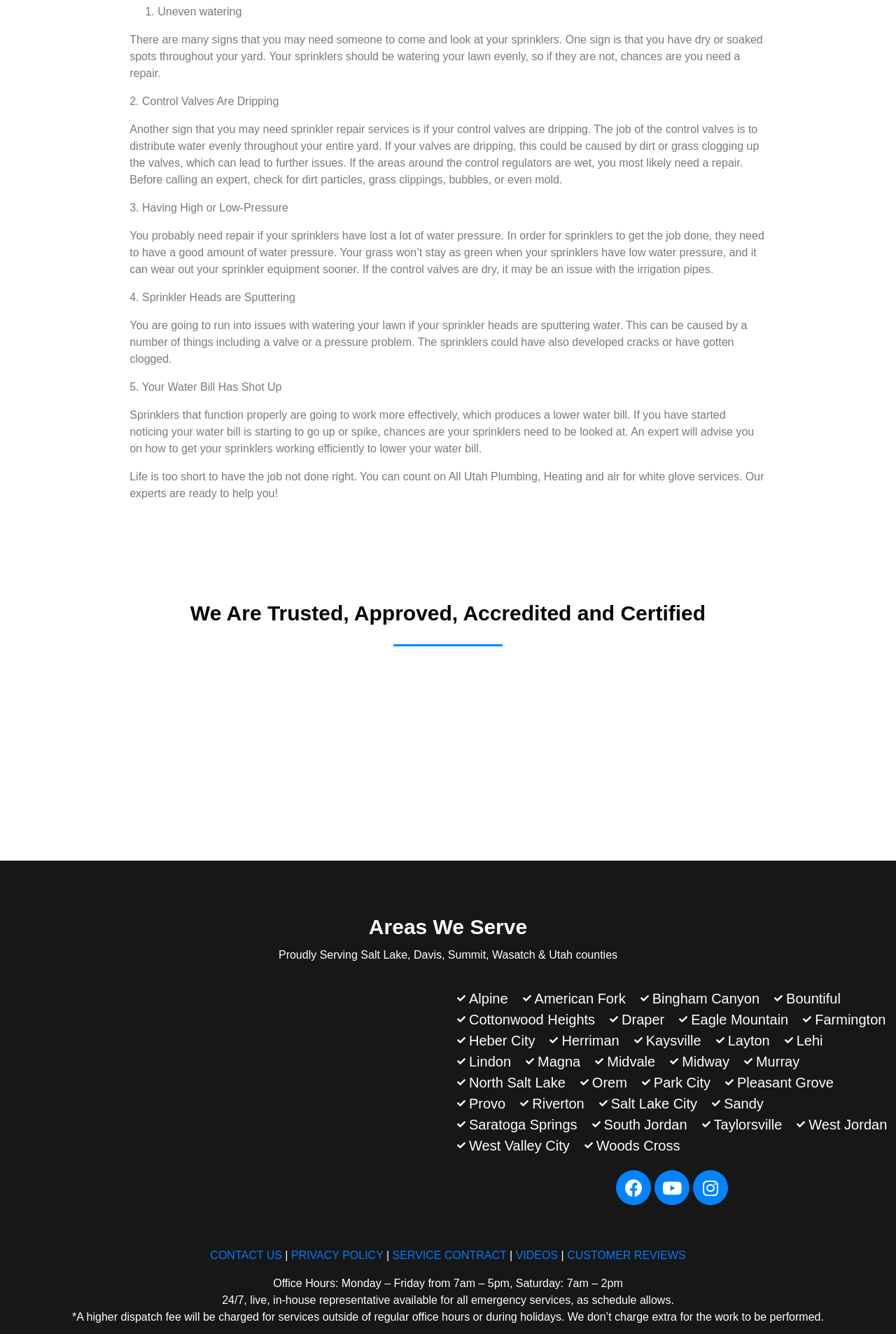What is the main topic of this webpage?
Based on the image, please offer an in-depth response to the question.

Based on the content of the webpage, it appears to be discussing signs that indicate the need for sprinkler repair services, such as uneven watering, dripping control valves, and high or low water pressure. The webpage also mentions a company that provides these services.